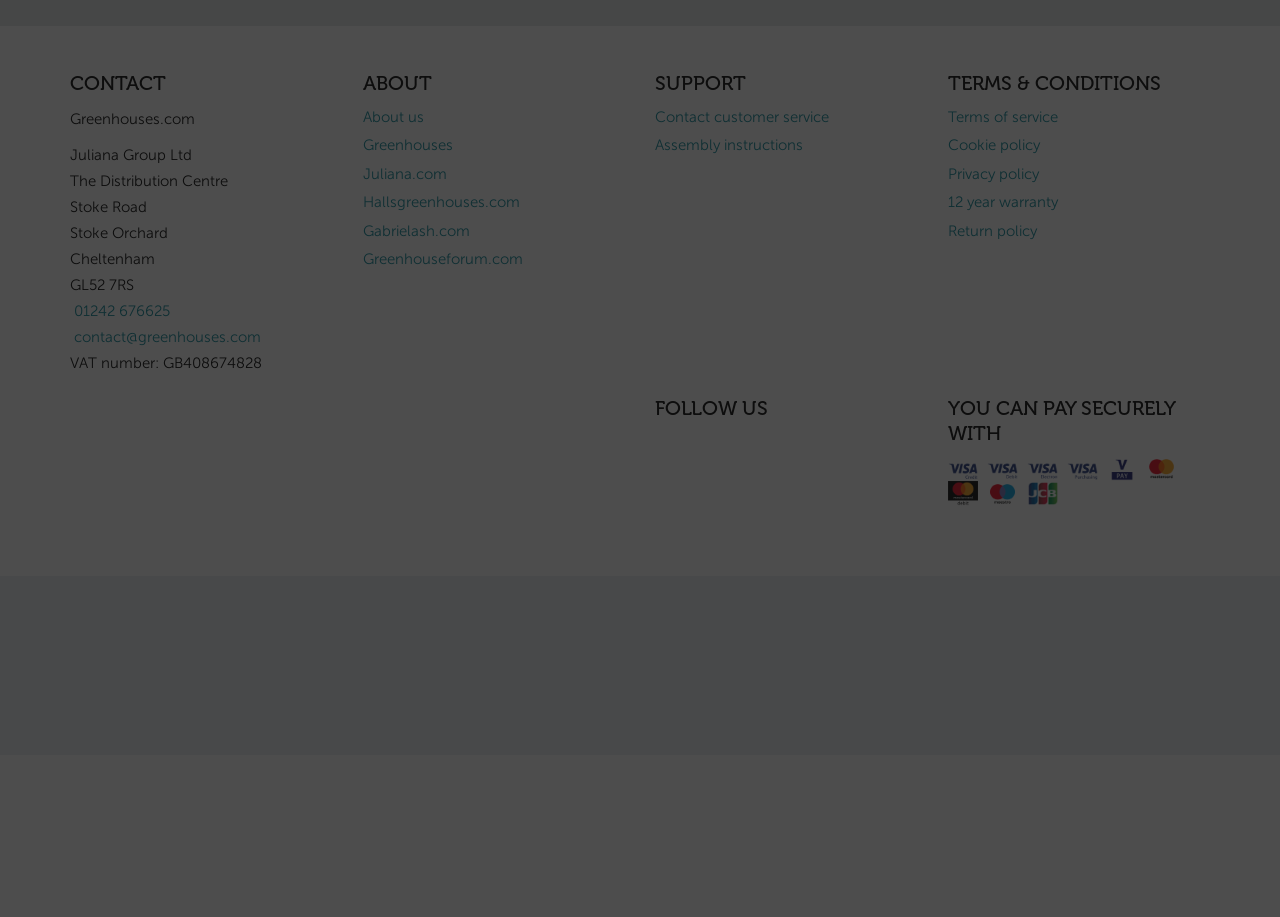Determine the bounding box coordinates for the clickable element to execute this instruction: "Click Visa Credit". Provide the coordinates as four float numbers between 0 and 1, i.e., [left, top, right, bottom].

[0.74, 0.497, 0.764, 0.524]